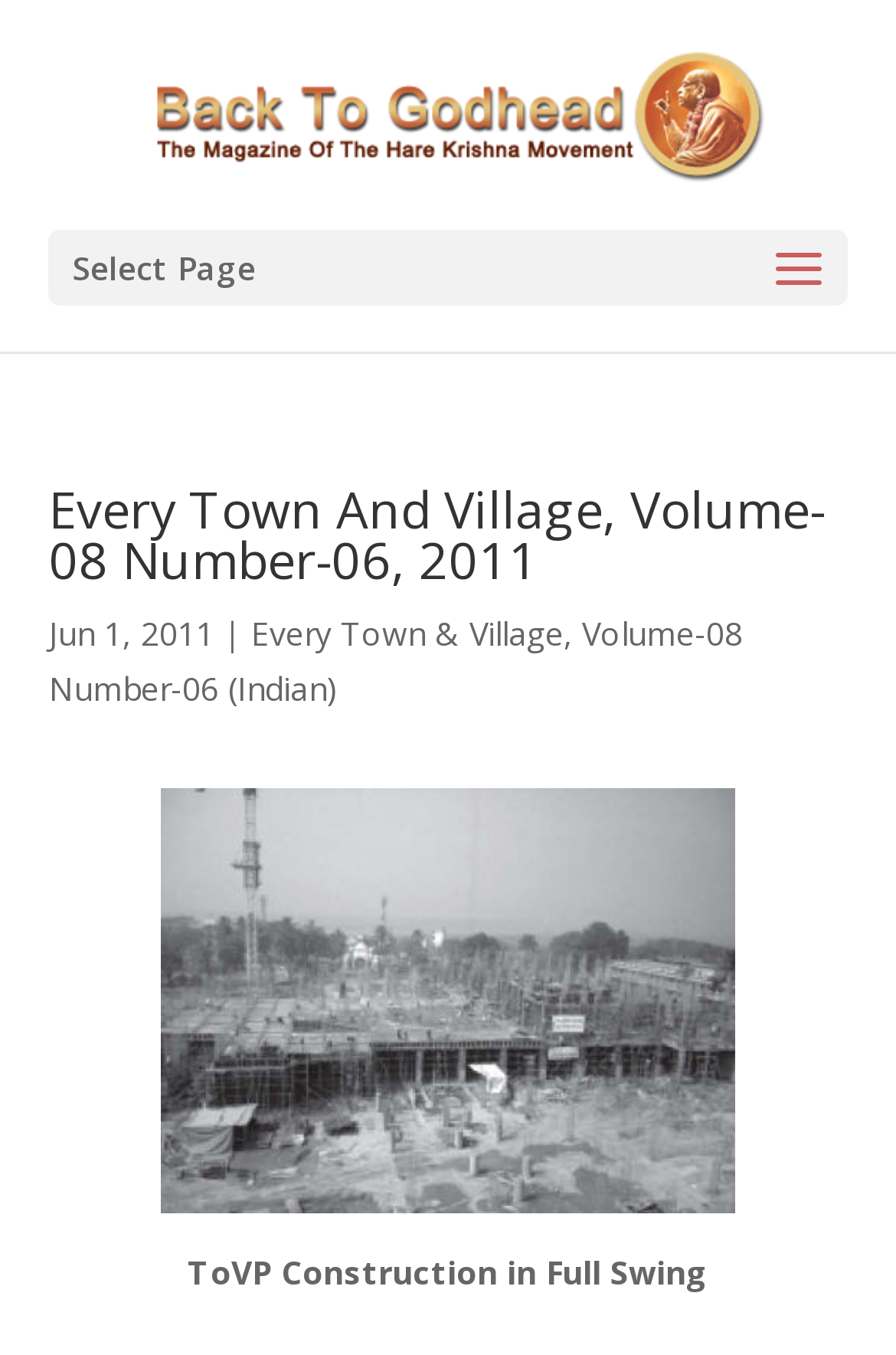Respond to the question below with a concise word or phrase:
What is the name of the link next to 'Select Page'?

Back To Godhead